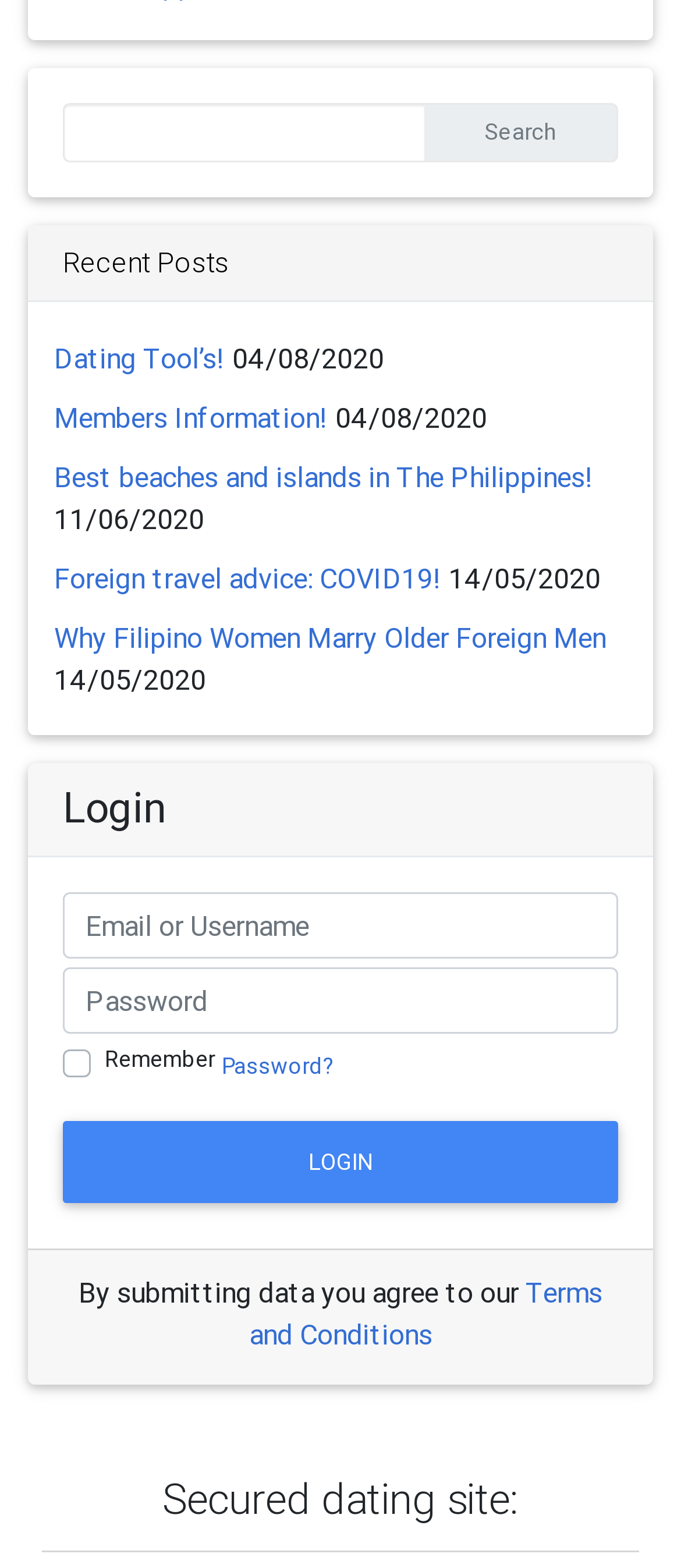From the webpage screenshot, predict the bounding box of the UI element that matches this description: "parent_node: Remember Password? name="rememberme" value="forever"".

[0.092, 0.665, 0.133, 0.687]